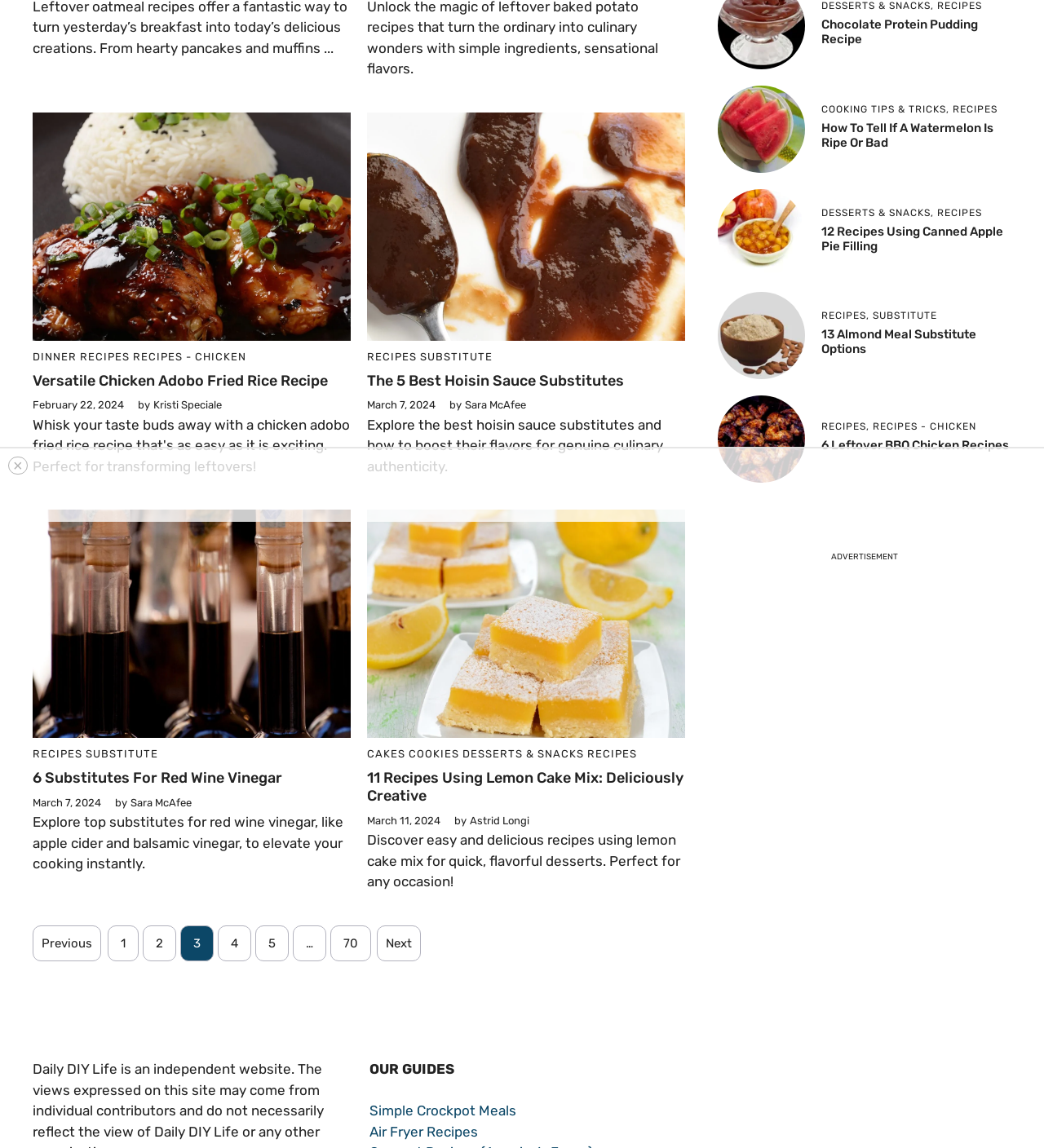Provide the bounding box coordinates of the HTML element this sentence describes: "Previous". The bounding box coordinates consist of four float numbers between 0 and 1, i.e., [left, top, right, bottom].

[0.031, 0.806, 0.097, 0.837]